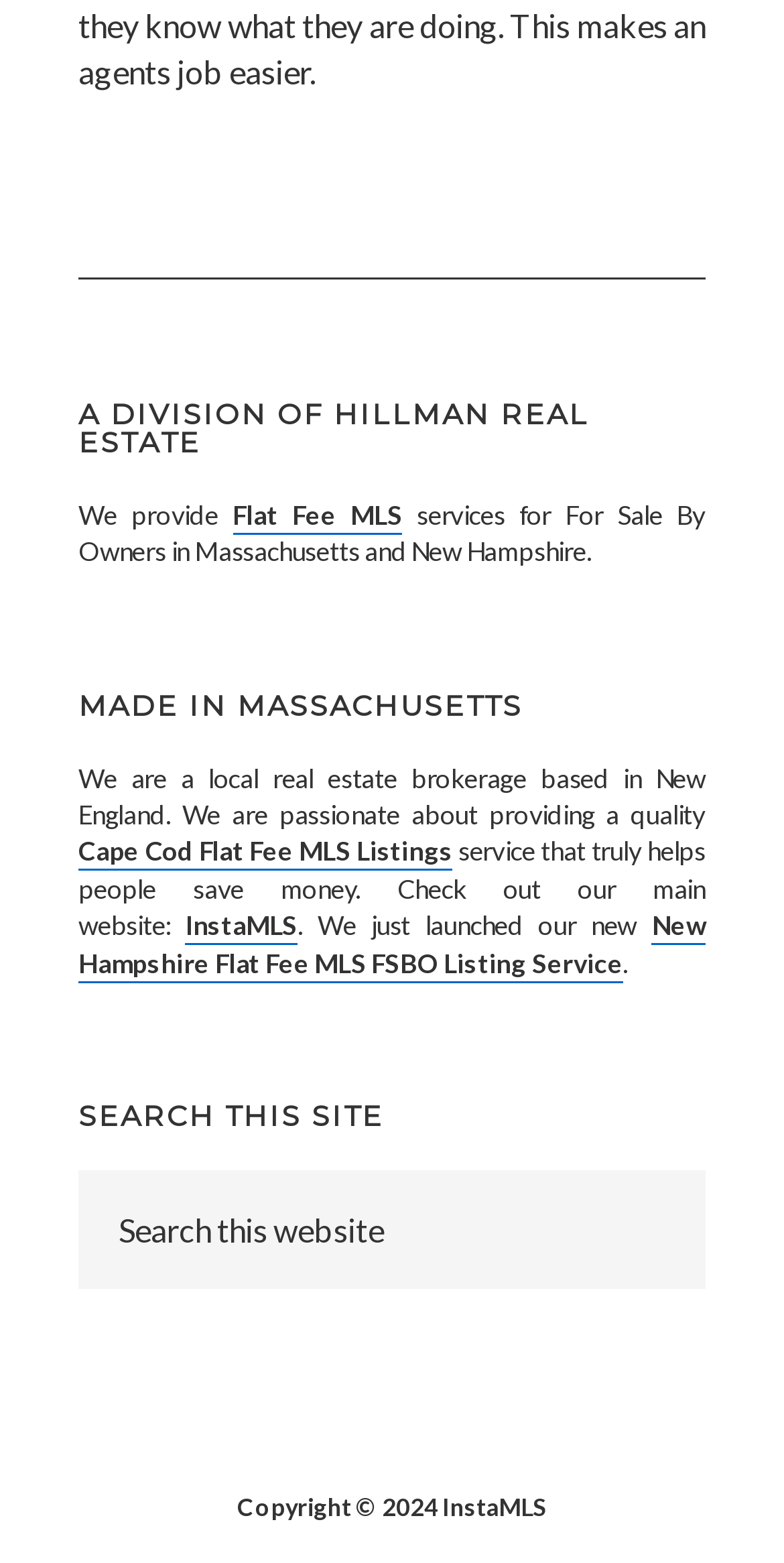What is the name of their main website?
Refer to the image and provide a one-word or short phrase answer.

InstaMLS